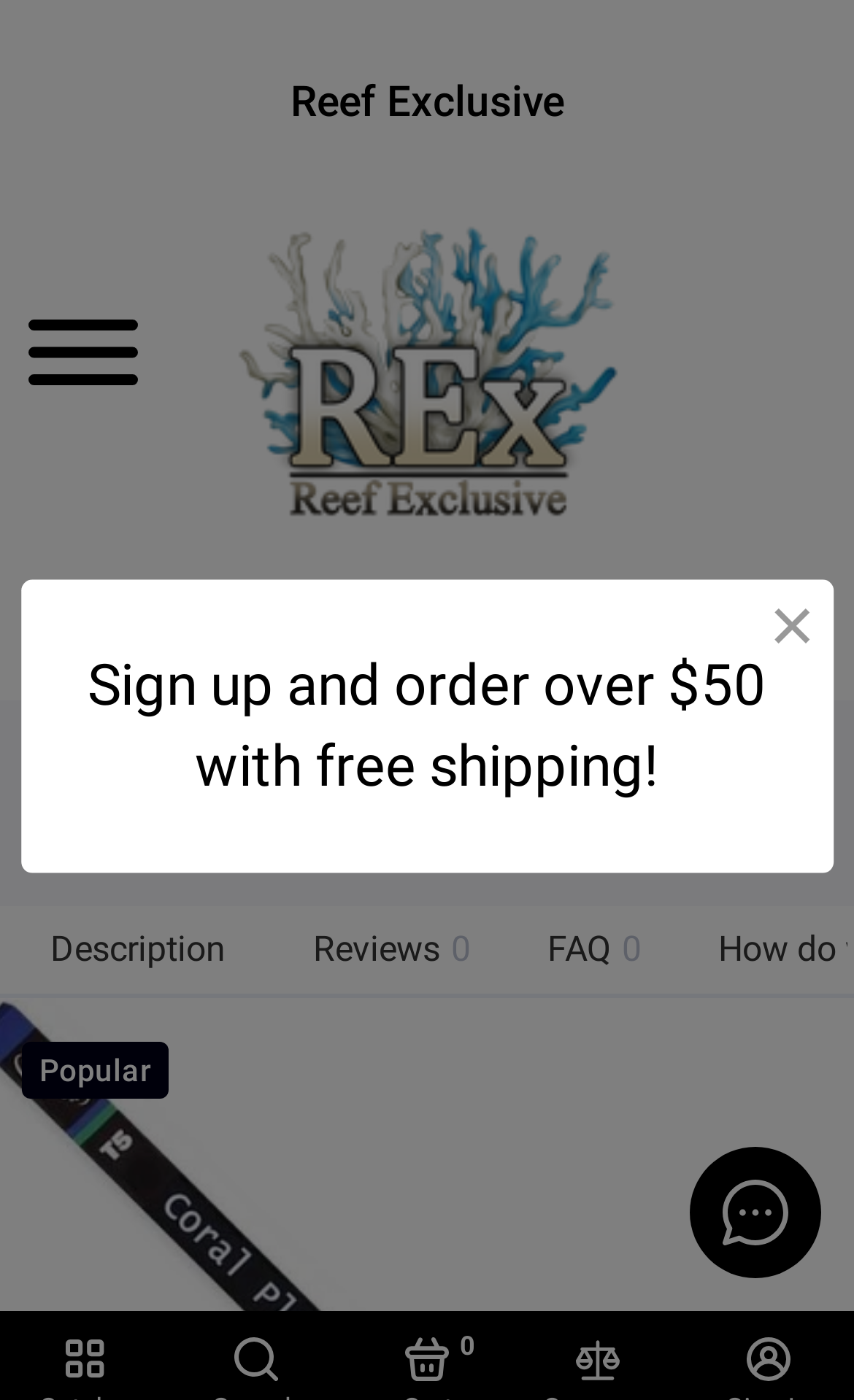Provide a one-word or short-phrase response to the question:
What is the text of the static text below the buttons?

Popular